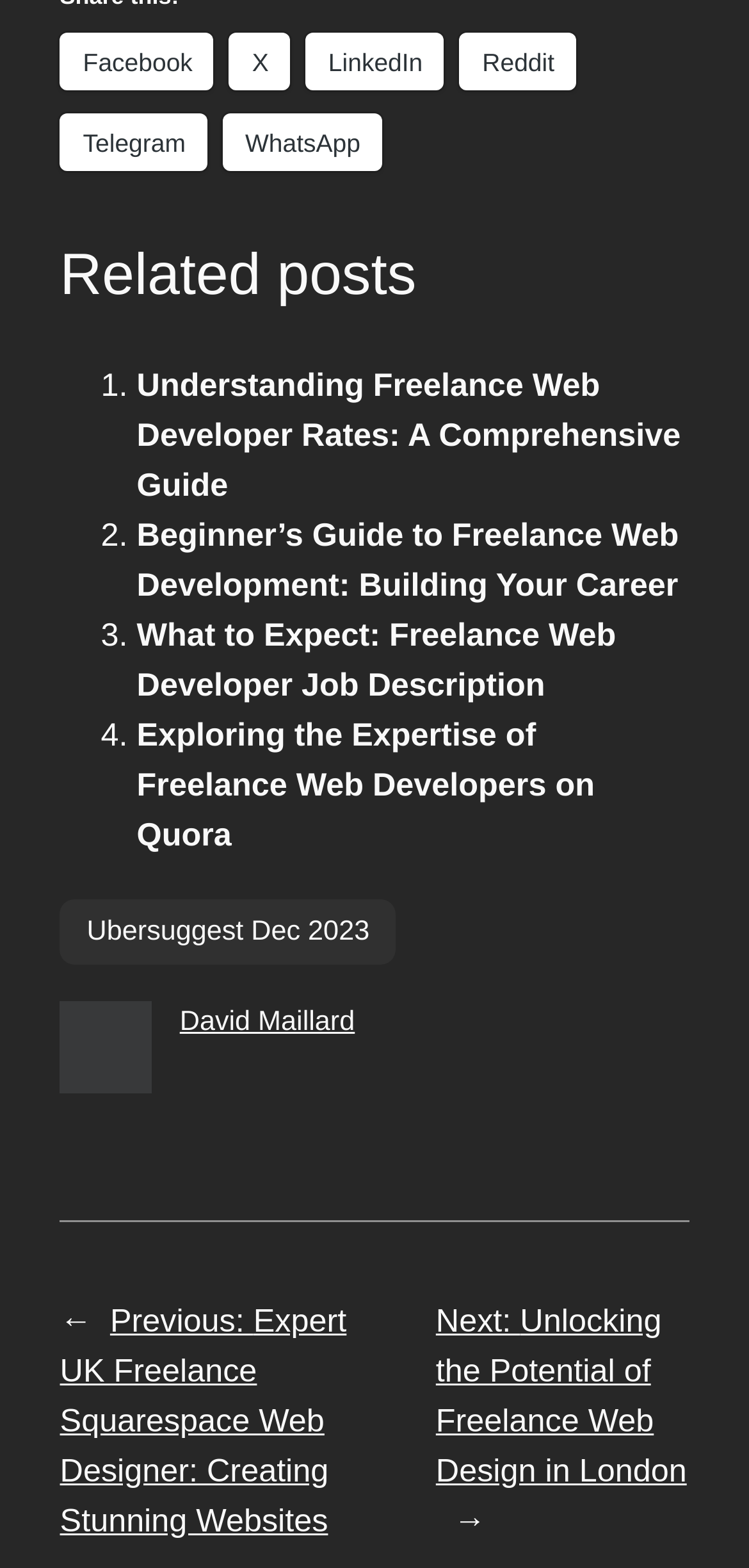Point out the bounding box coordinates of the section to click in order to follow this instruction: "Read the article about freelance web developer rates".

[0.183, 0.234, 0.909, 0.321]